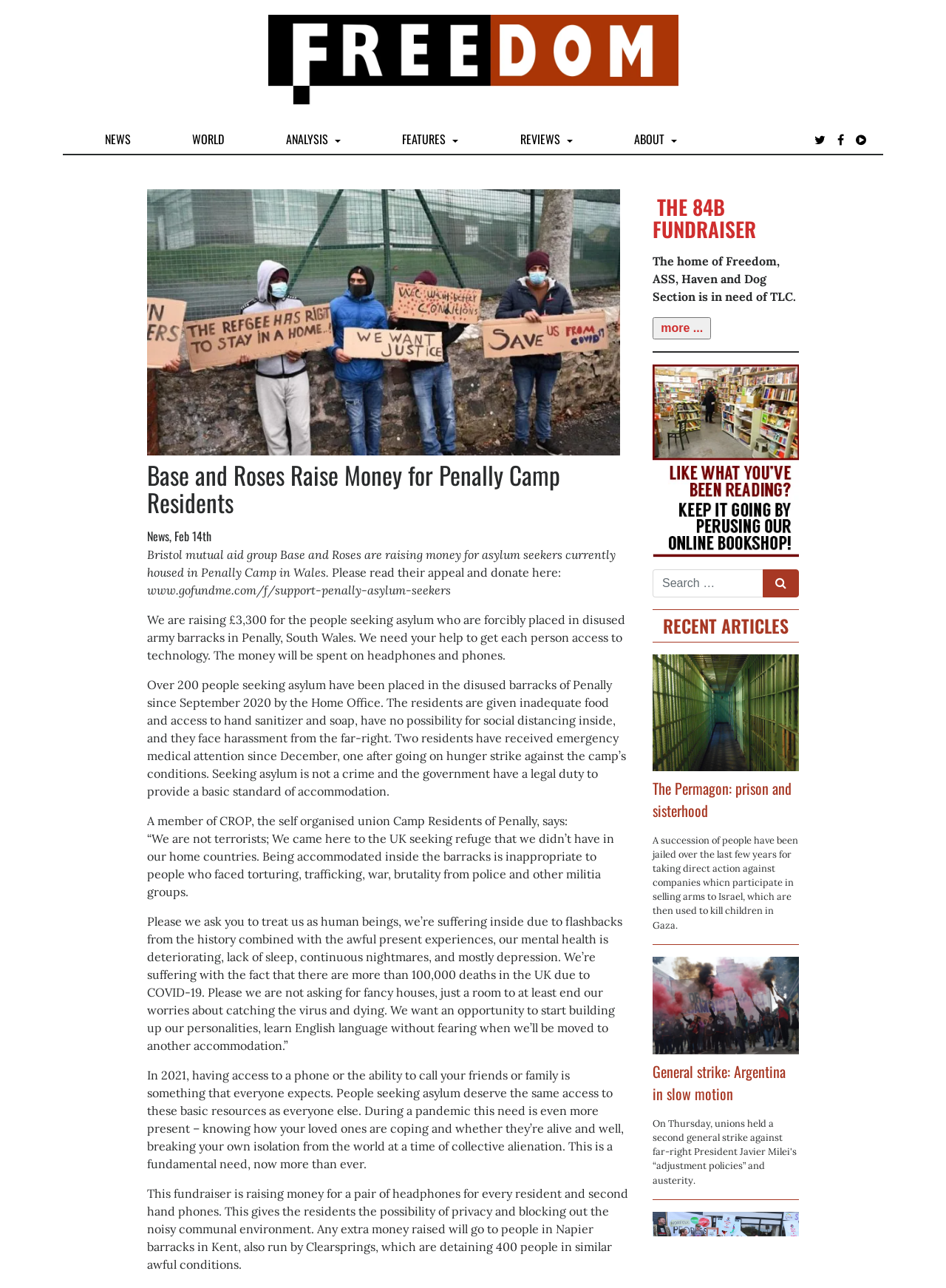Explain the webpage in detail.

This webpage is about a fundraising campaign for asylum seekers housed in Penally Camp in Wales. At the top, there is a navigation menu with links to different sections of the website, including "NEWS", "WORLD", "ANALYSIS", "FEATURES", "REVIEWS", and "ABOUT". Below the navigation menu, there is a header with the title "Base and Roses Raise Money for Penally Camp Residents" and a subtitle "News".

The main content of the webpage is a fundraising appeal for asylum seekers in Penally Camp. The appeal explains that the camp residents are in need of access to technology, including headphones and phones, to stay connected with their loved ones during the pandemic. The text describes the harsh conditions in the camp, including inadequate food, lack of access to hand sanitizer and soap, and harassment from the far-right.

There is a quote from a member of the self-organized union Camp Residents of Penally, who describes the struggles of living in the camp and the need for basic human dignity. The appeal also explains that the fundraiser aims to raise £3,300 to provide each resident with a pair of headphones and a second-hand phone.

On the right side of the webpage, there is a section with a heading "THE 84B FUNDRAISER" and a brief description of a fundraising campaign for a different cause. Below this section, there is a search bar and a list of recent articles, including "The Permagon: prison and sisterhood" and "General strike: Argentina in slow motion".